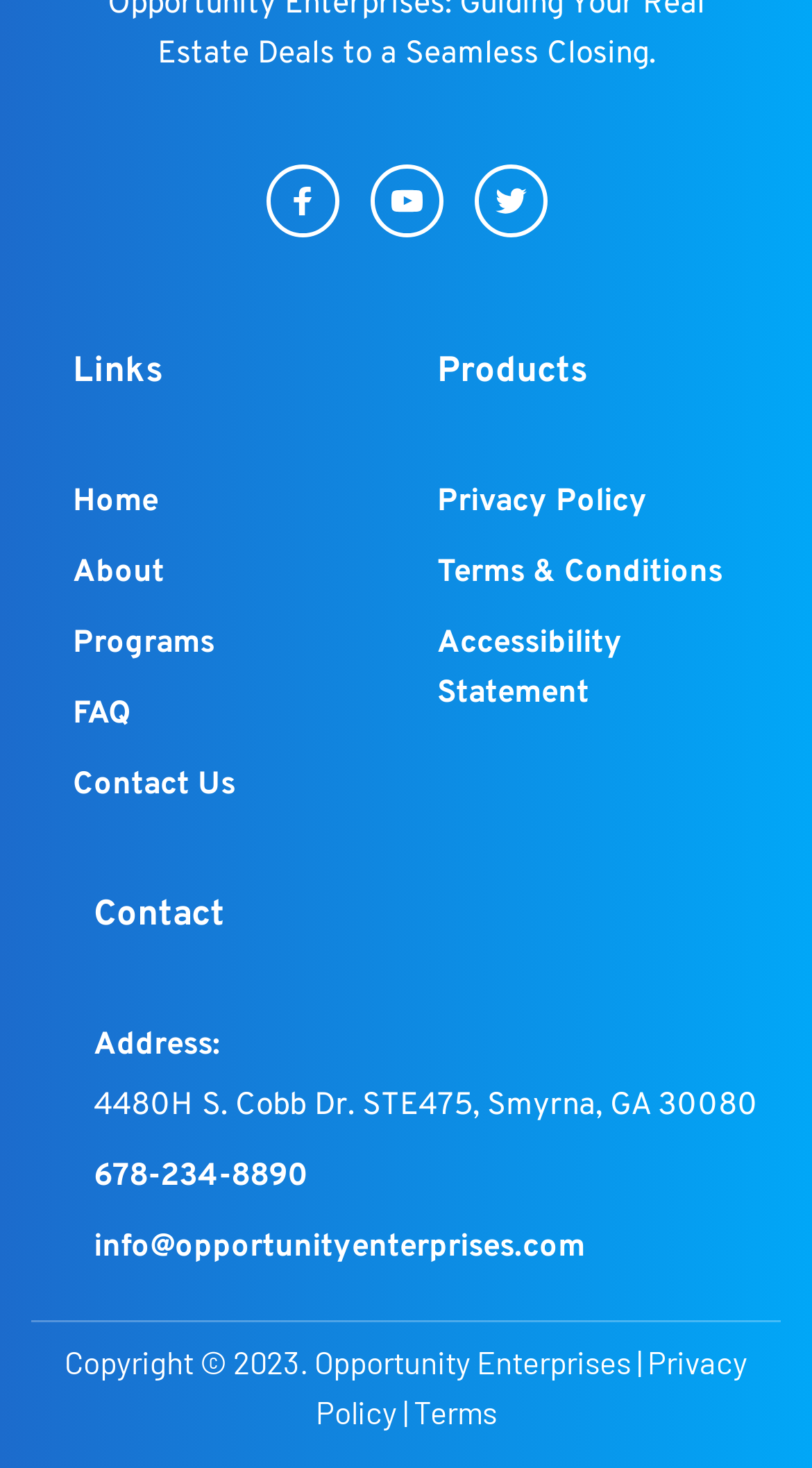Can you show the bounding box coordinates of the region to click on to complete the task described in the instruction: "view programs"?

[0.09, 0.426, 0.264, 0.453]